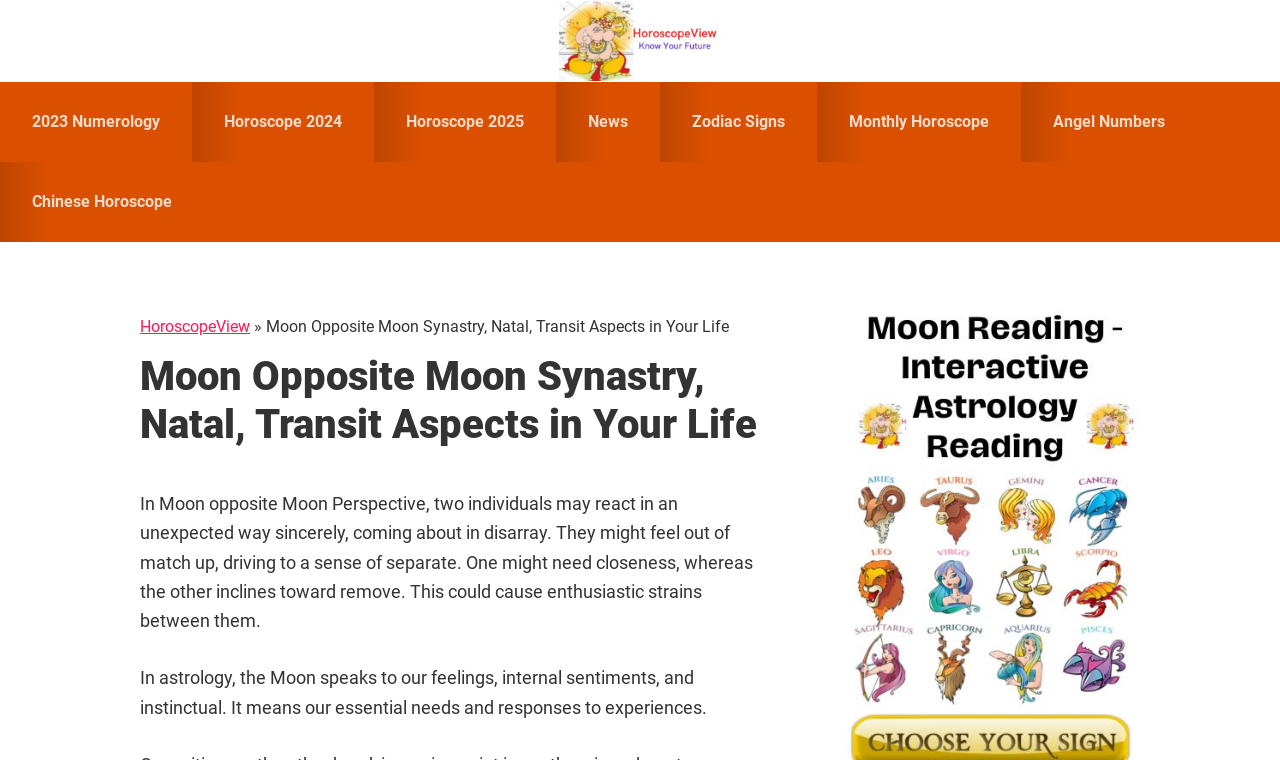Produce a meticulous description of the webpage.

This webpage is about Moon Opposite Moon in Astrology, specifically discussing its synastry, natal, and transit aspects in daily life. At the top, there are three "Skip to" links, which are positioned at the very top left corner of the page. Below these links, there is a main navigation menu with several links, including "2023 Numerology", "Horoscope 2024", "Horoscope 2025", "News", "Zodiac Signs", "Monthly Horoscope", "Angel Numbers", and "Chinese Horoscope". These links are arranged horizontally across the top of the page.

On the left side of the page, there is a prominent link to "HoroscopeView" with a relatively large bounding box. Below this link, there is a header section with a title "Moon Opposite Moon Synastry, Natal, Transit Aspects in Your Life", which is also the main title of the webpage. This title is followed by a brief introduction to the Moon opposite Moon perspective in astrology, explaining how it can cause emotional strains between individuals.

Further down, there is a section of text that delves deeper into the meaning of the Moon in astrology, describing its representation of feelings, internal sentiments, and instinctual responses. On the right side of the page, there is a primary sidebar section, which is relatively narrow and positioned vertically. Overall, the webpage has a clear structure, with a focus on providing information about Moon Opposite Moon in Astrology.